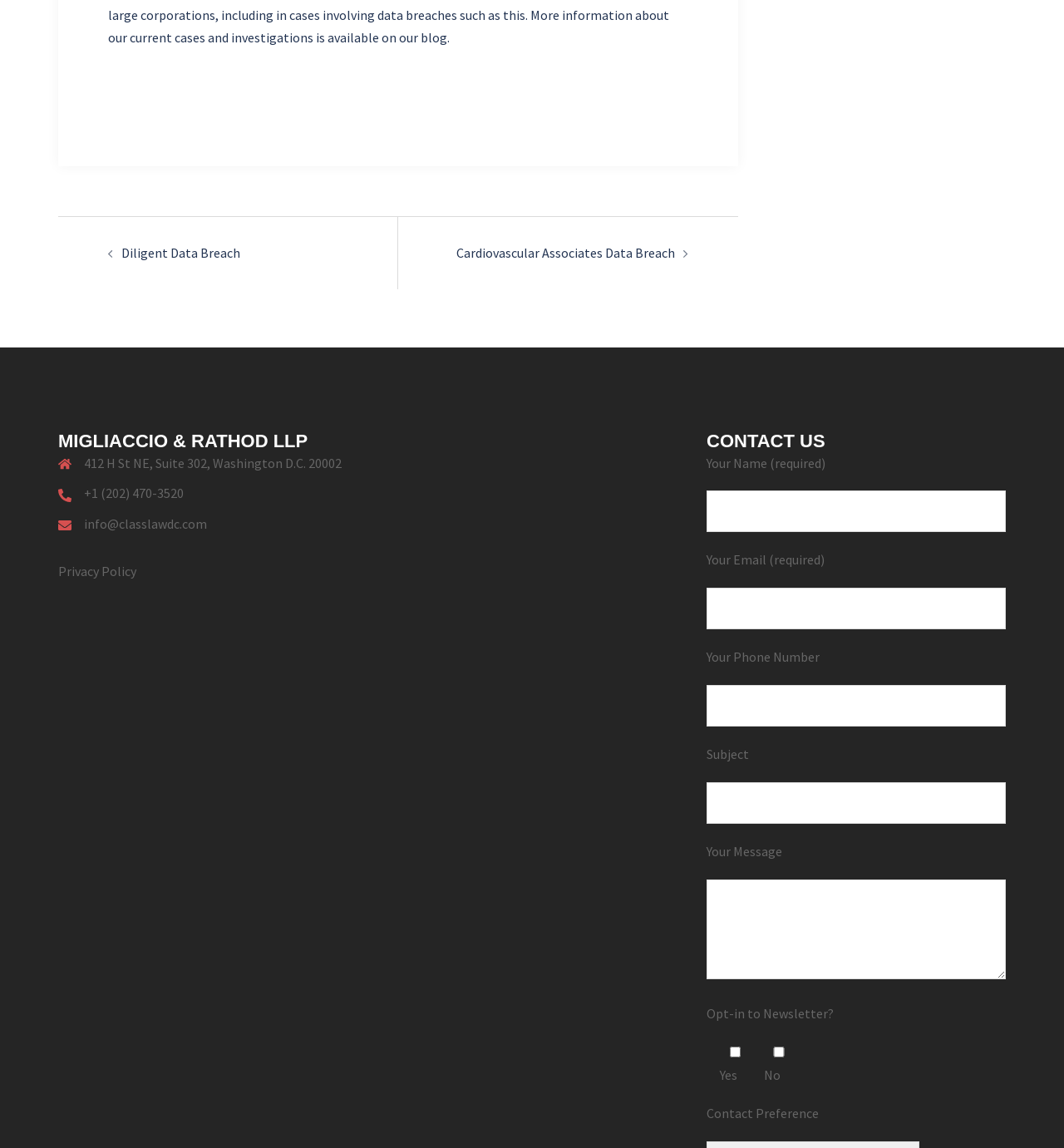What is the purpose of the form on the webpage?
Look at the webpage screenshot and answer the question with a detailed explanation.

I inferred the purpose of the form by looking at the heading 'CONTACT US' above the form and the various input fields and labels that suggest it is a contact form.